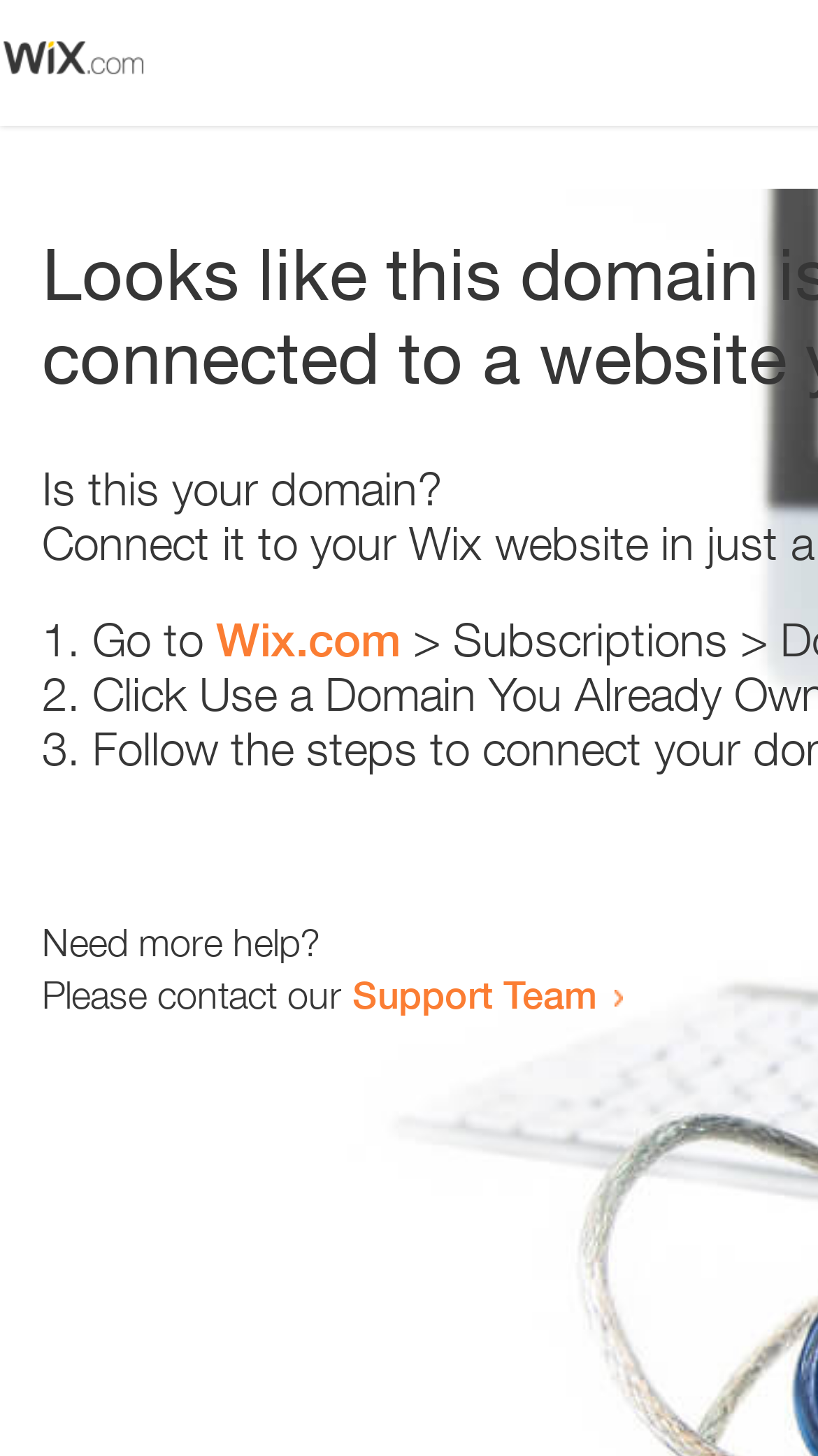What is the domain in question?
Provide an in-depth and detailed answer to the question.

The webpage is asking 'Is this your domain?' which implies that the domain in question is the one being referred to.